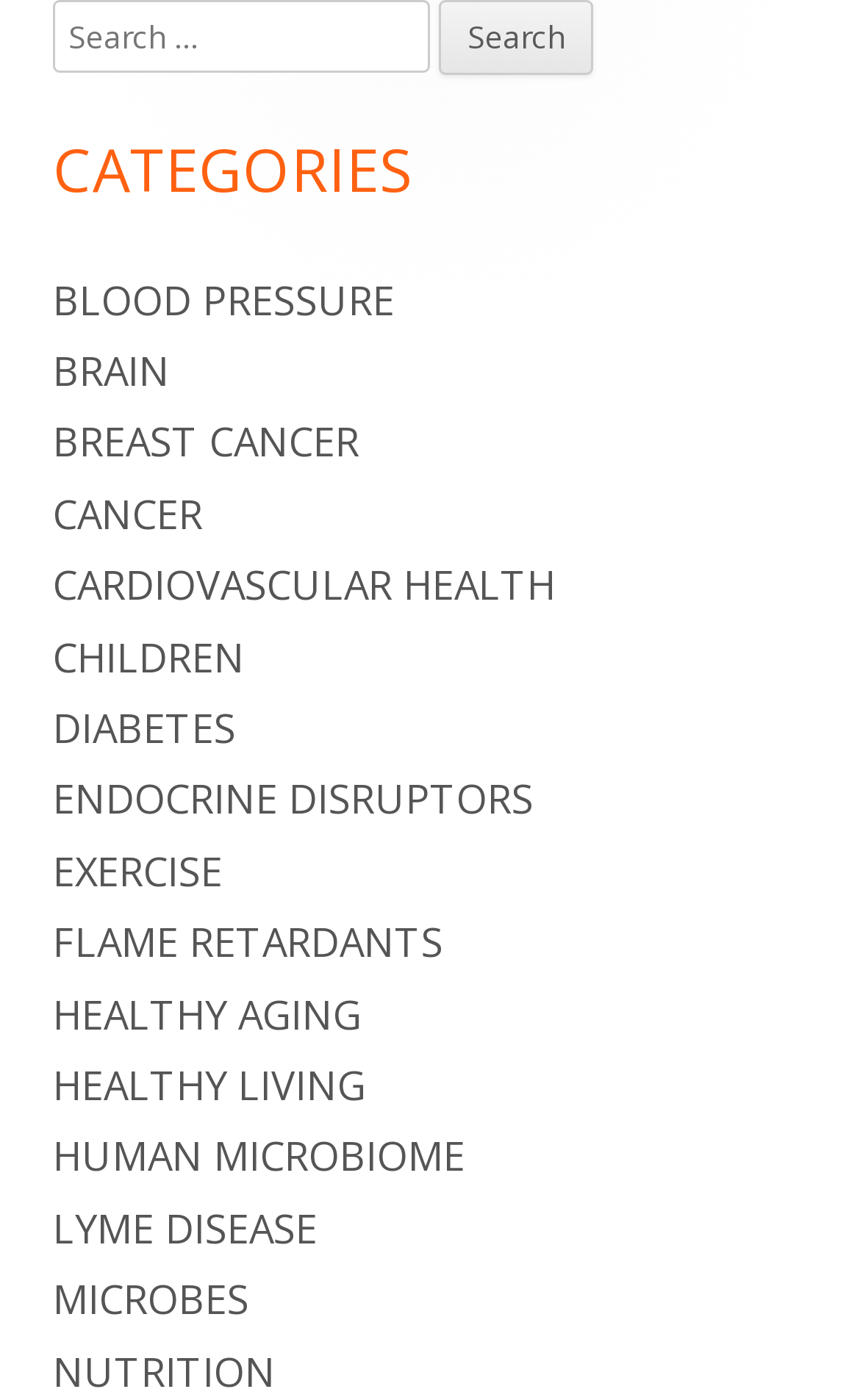Please determine the bounding box coordinates of the element's region to click in order to carry out the following instruction: "Read about cardiovascular health". The coordinates should be four float numbers between 0 and 1, i.e., [left, top, right, bottom].

[0.062, 0.399, 0.646, 0.437]